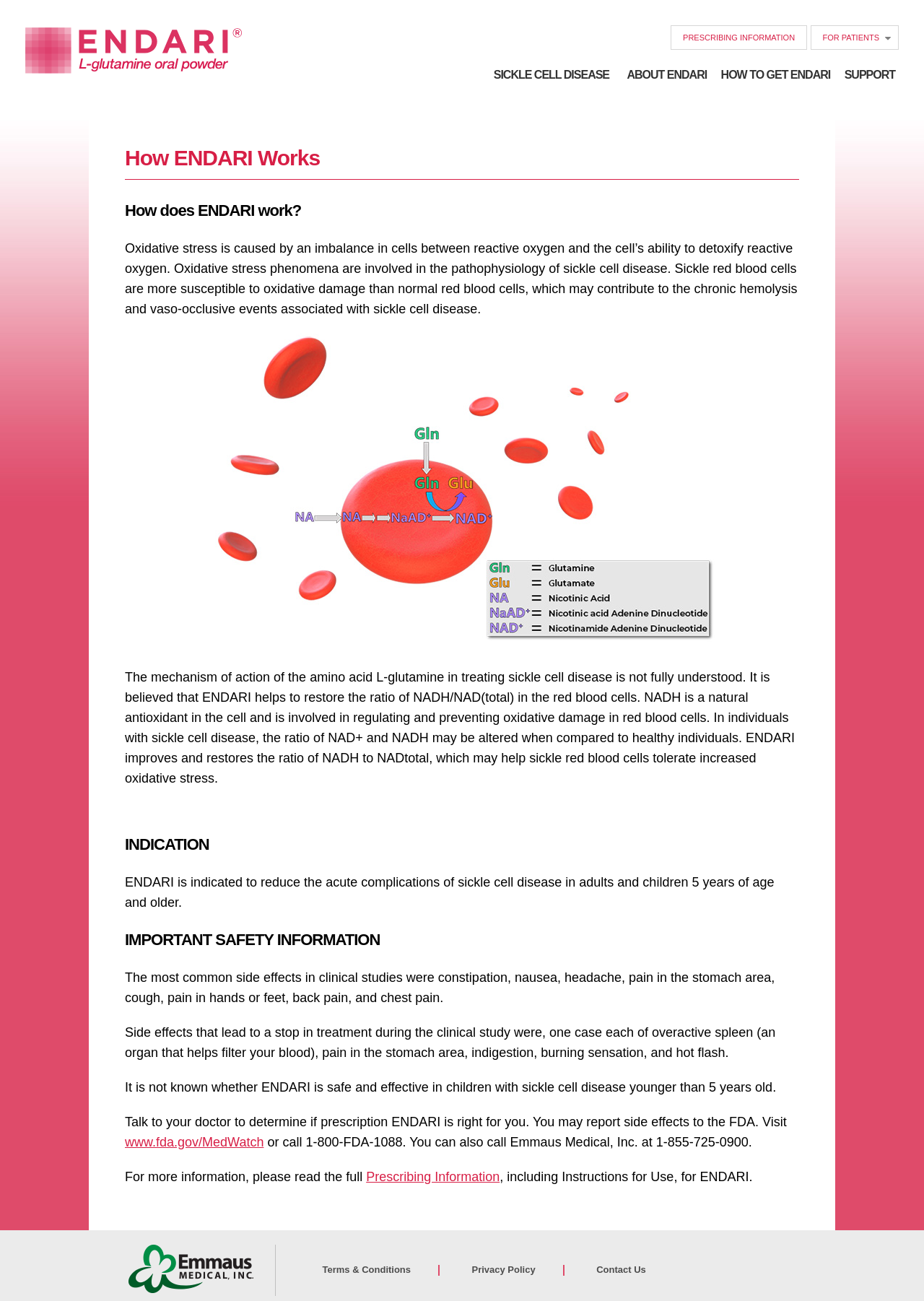Please mark the clickable region by giving the bounding box coordinates needed to complete this instruction: "Learn about 'SICKLE CELL DISEASE'".

[0.526, 0.04, 0.667, 0.075]